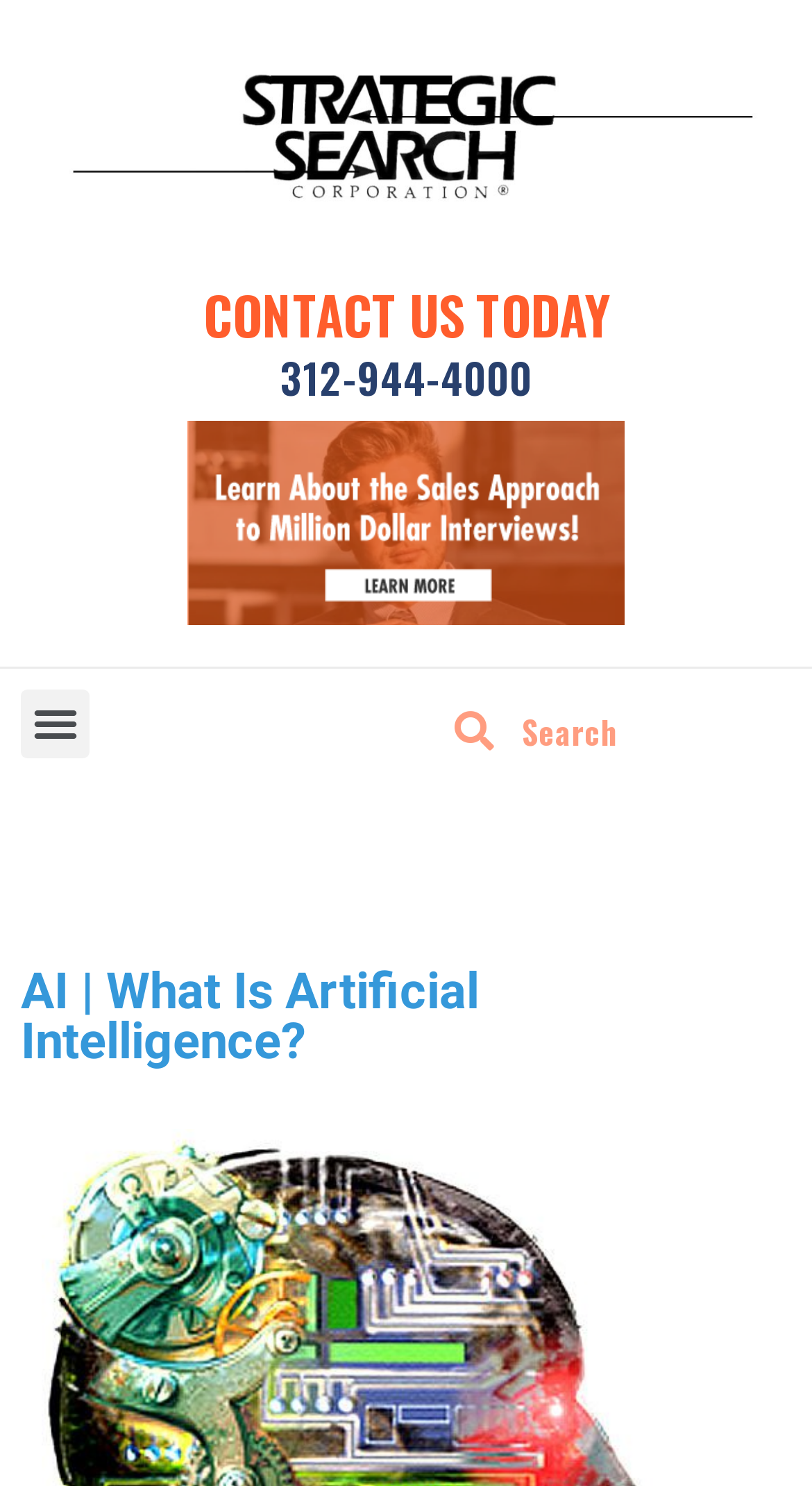Using the description "parent_node: Search name="s" placeholder="Search" title="Search"", locate and provide the bounding box of the UI element.

[0.609, 0.464, 0.974, 0.52]